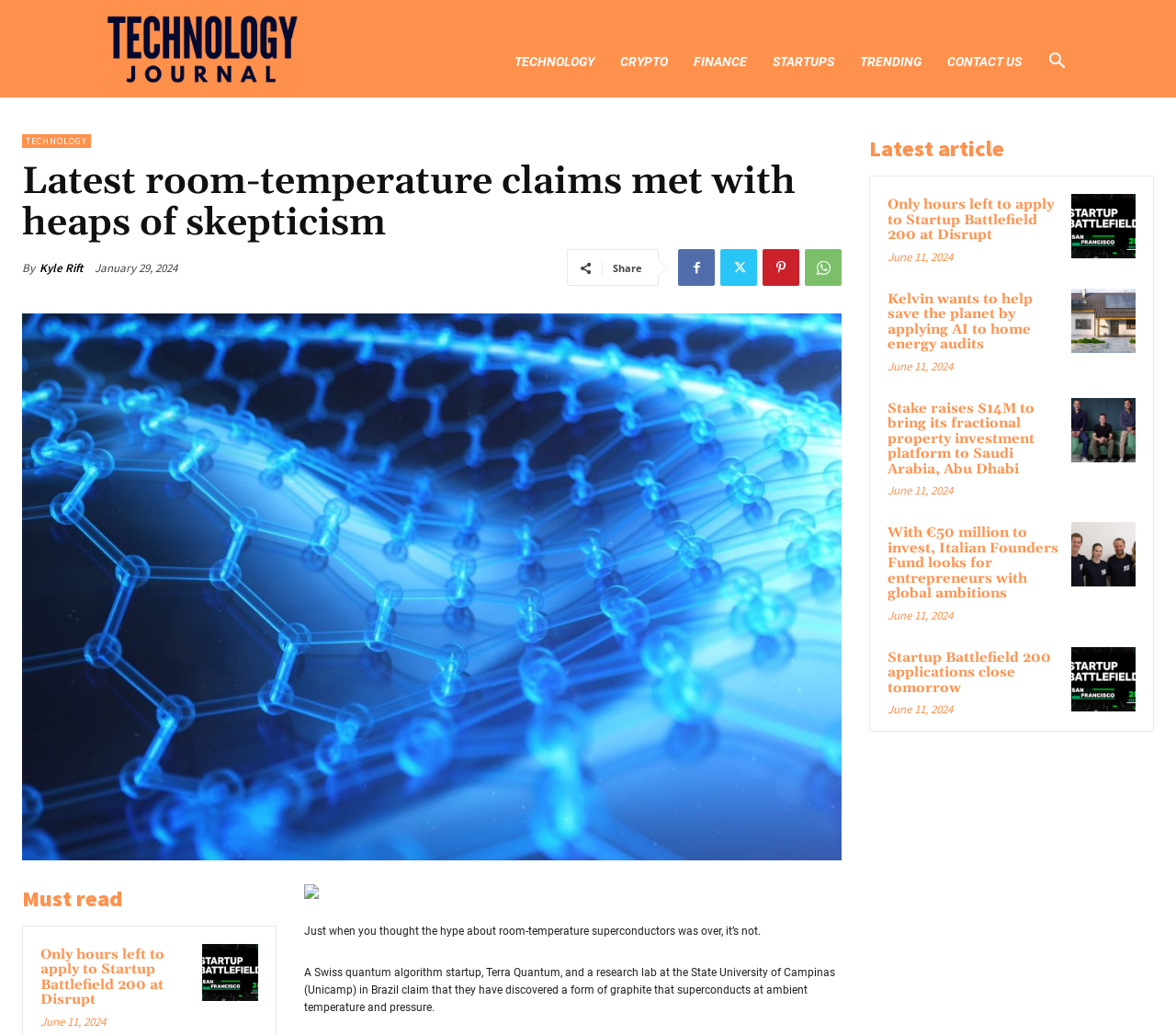Extract the bounding box for the UI element that matches this description: "Startups".

[0.646, 0.025, 0.72, 0.094]